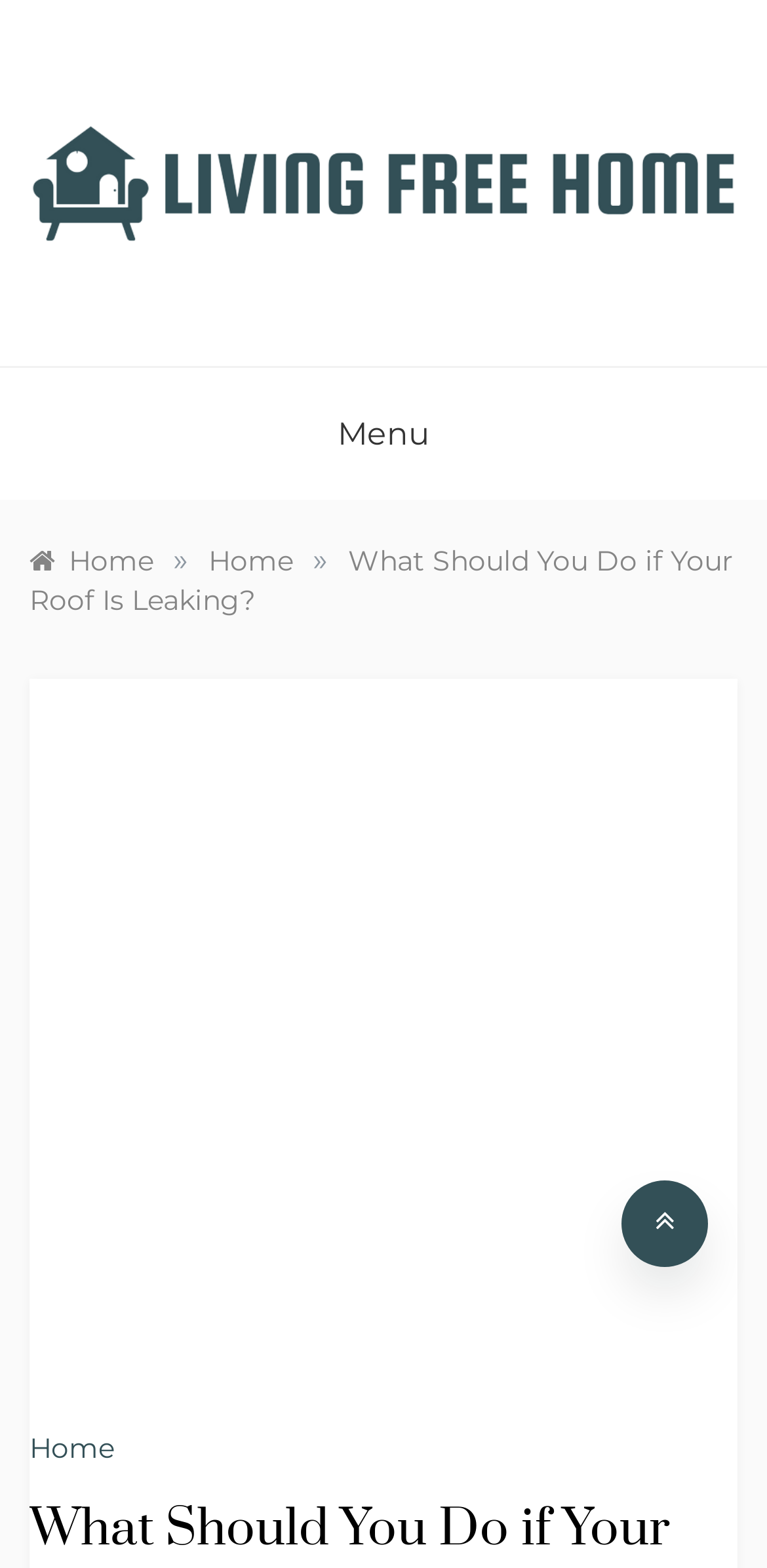Respond with a single word or phrase:
What is the purpose of the button?

Menu